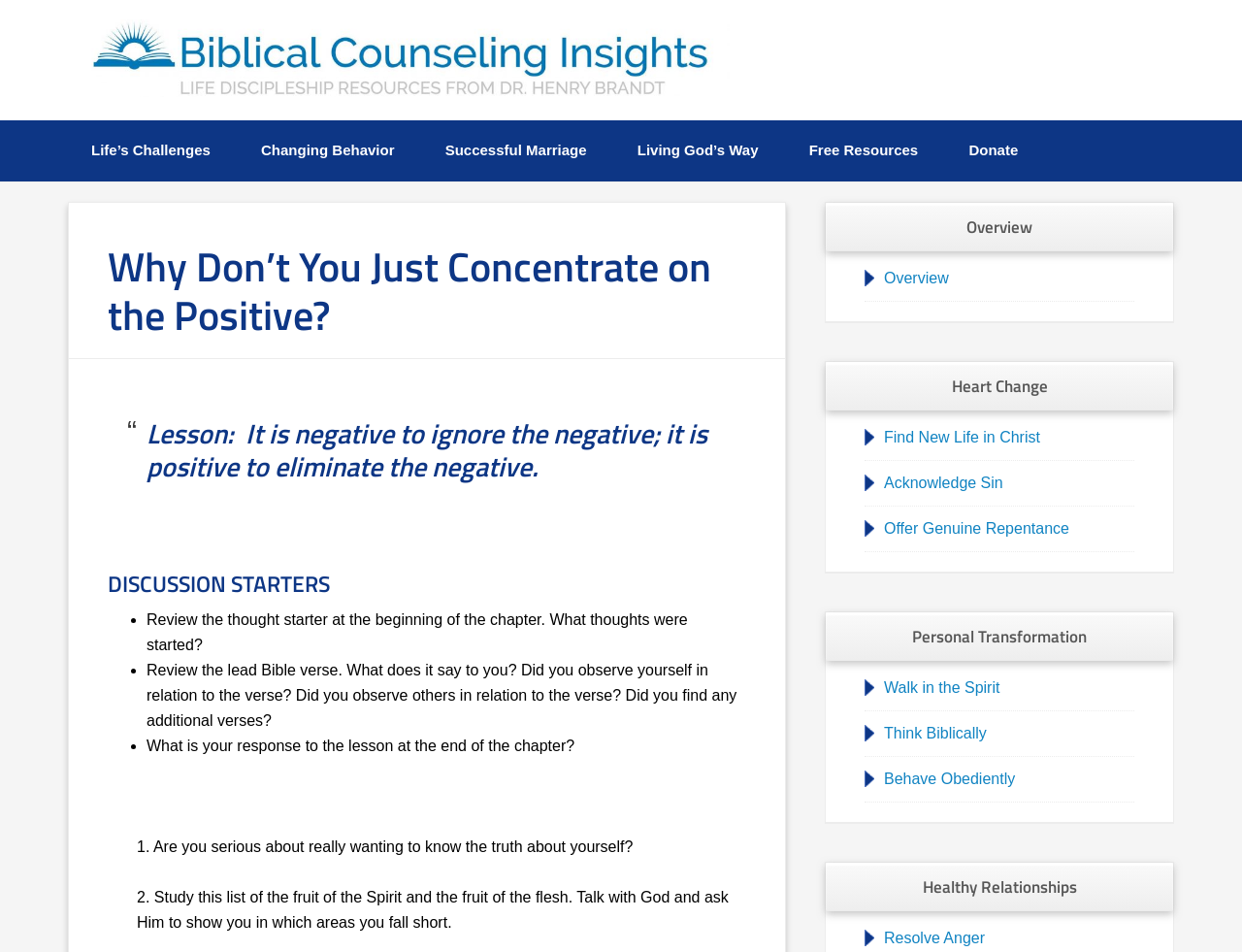What is the main topic of this webpage?
Based on the image, answer the question with a single word or brief phrase.

Concentrate on the Positive